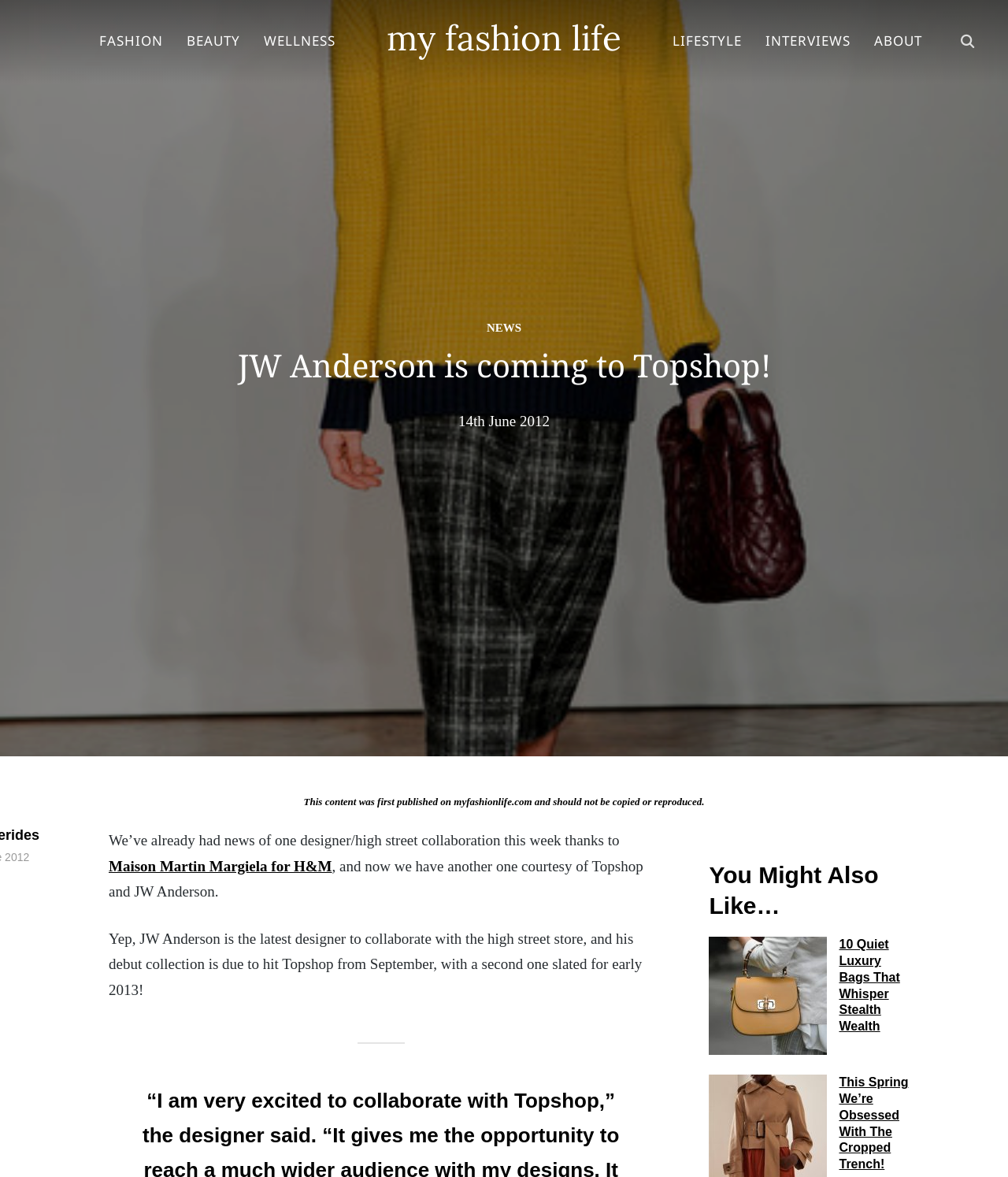Using details from the image, please answer the following question comprehensively:
What is the name of the other designer/high street collaboration mentioned in the article?

The article mentions that we've already had news of one designer/high street collaboration this week thanks to Maison Martin Margiela for H&M, and now we have another one courtesy of Topshop and JW Anderson.